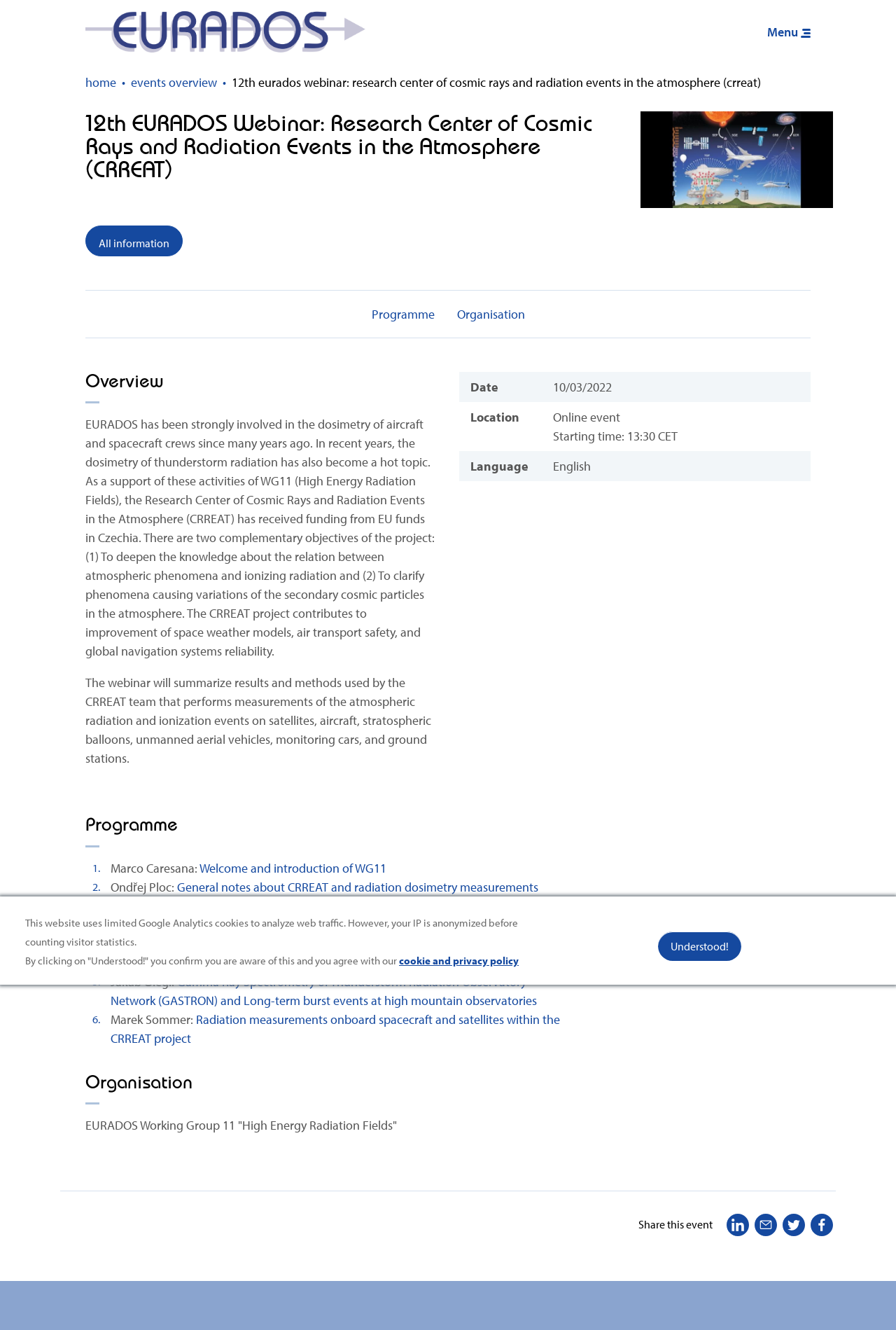Extract the bounding box coordinates of the UI element described: "aria-label="Twitter" title="Share on Twitter"". Provide the coordinates in the format [left, top, right, bottom] with values ranging from 0 to 1.

[0.873, 0.914, 0.898, 0.926]